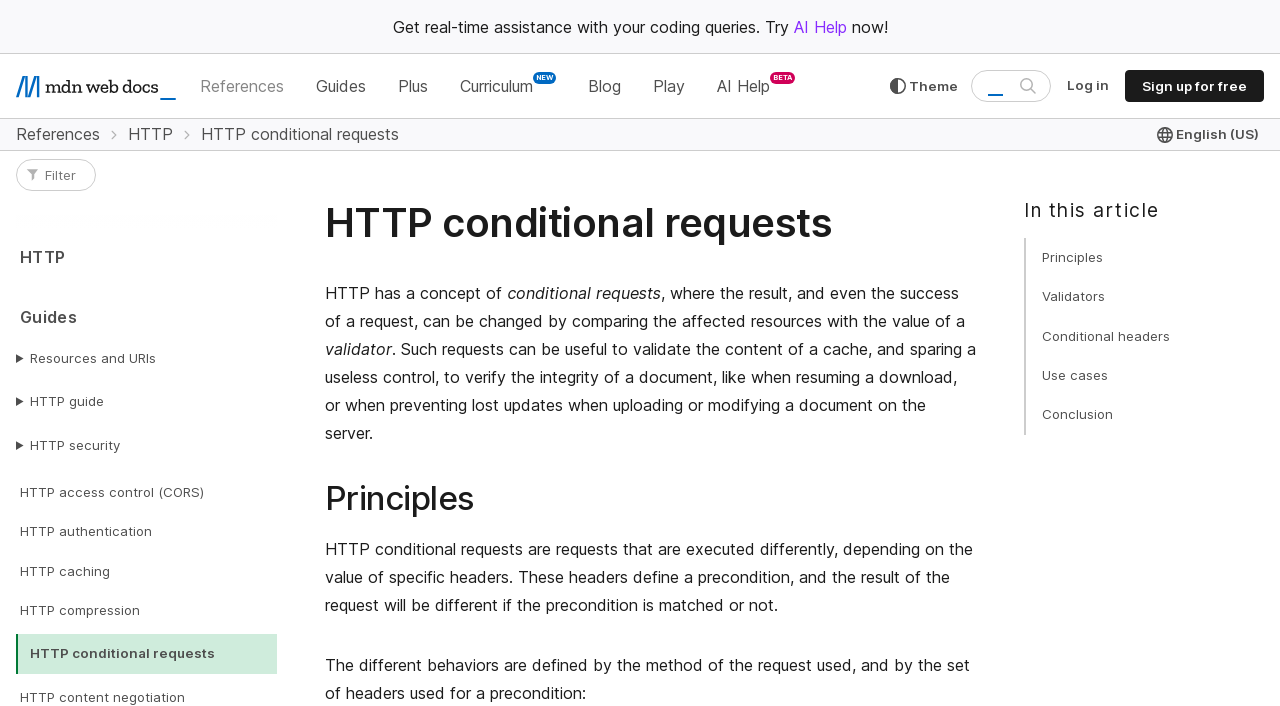Explain the contents of the webpage comprehensively.

This webpage is about HTTP conditional requests, a concept in HTTP where the result and success of a request can be changed by comparing affected resources with a validator's value. 

At the top of the page, there is a banner with a promotional message "Get real-time assistance with your coding queries. Try AI Help now!" followed by a link to "AI Help". On the top-left corner, there is a link to the "MDN homepage" with an image of "MDN Web Docs". 

Below the banner, there is a navigation menu with links to "References", "Guides", "Plus", "Curriculum NEW", "Blog", "Play", and "AI Help BETA". On the top-right corner, there is a search bar with a button labeled "SEARCH". 

Next to the search bar, there is a button labeled "Theme" and links to "Log in" and "Sign up for free". Below the navigation menu, there is a breadcrumb navigation with links to "References", "HTTP", and "HTTP conditional requests". 

On the right side of the page, there is a sidebar with a filter textbox and links to "HTTP", "Guides", and other related topics. The sidebar also has several disclosure triangles that can be expanded to reveal more content. 

The main content of the page is divided into sections, including "In this article", "Principles", "Validators", "Conditional headers", "Use cases", and "Conclusion". Each section has a heading and a brief description. The page also has several paragraphs of text that explain HTTP conditional requests in more detail.